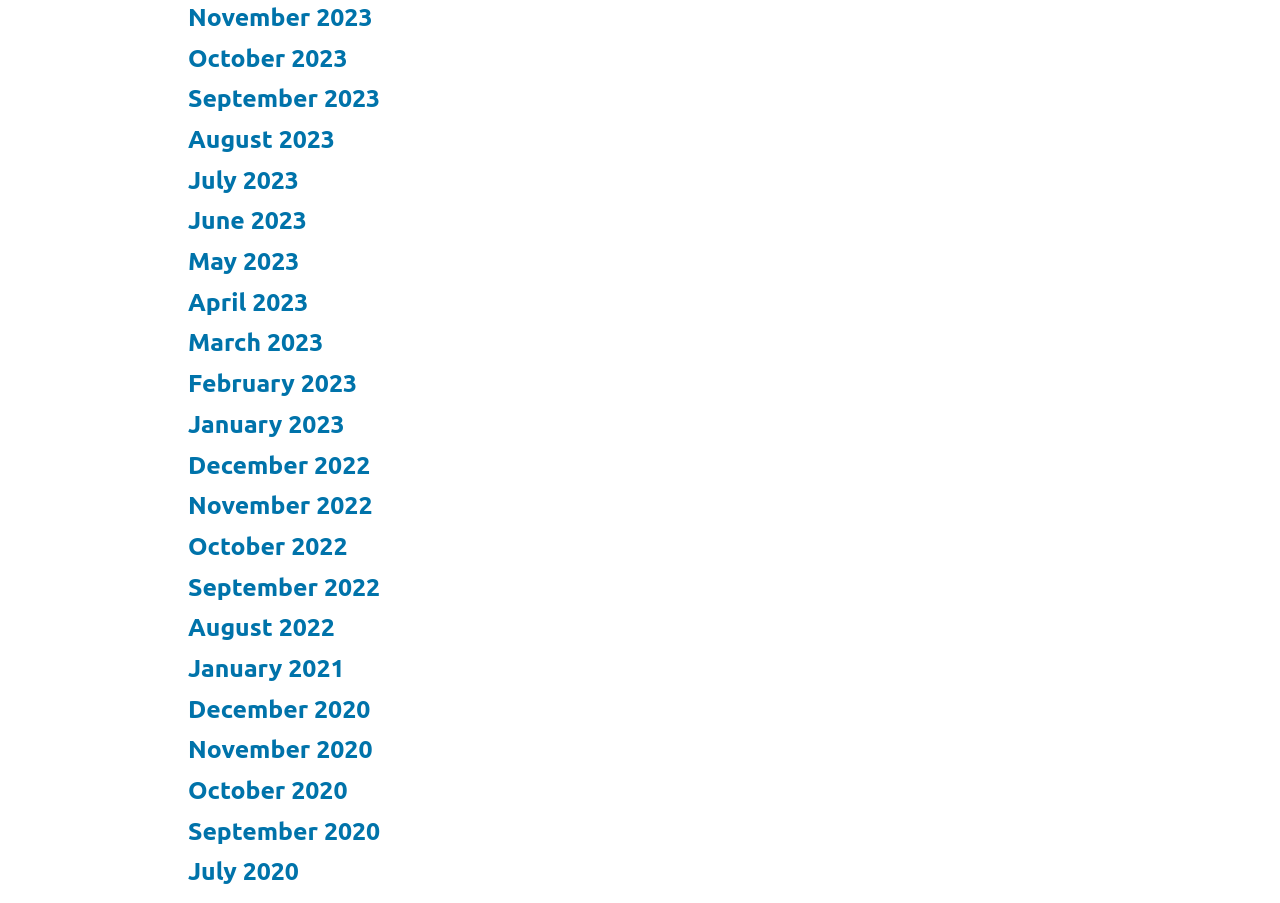Locate the bounding box coordinates of the area that needs to be clicked to fulfill the following instruction: "View September 2020". The coordinates should be in the format of four float numbers between 0 and 1, namely [left, top, right, bottom].

[0.147, 0.904, 0.297, 0.935]